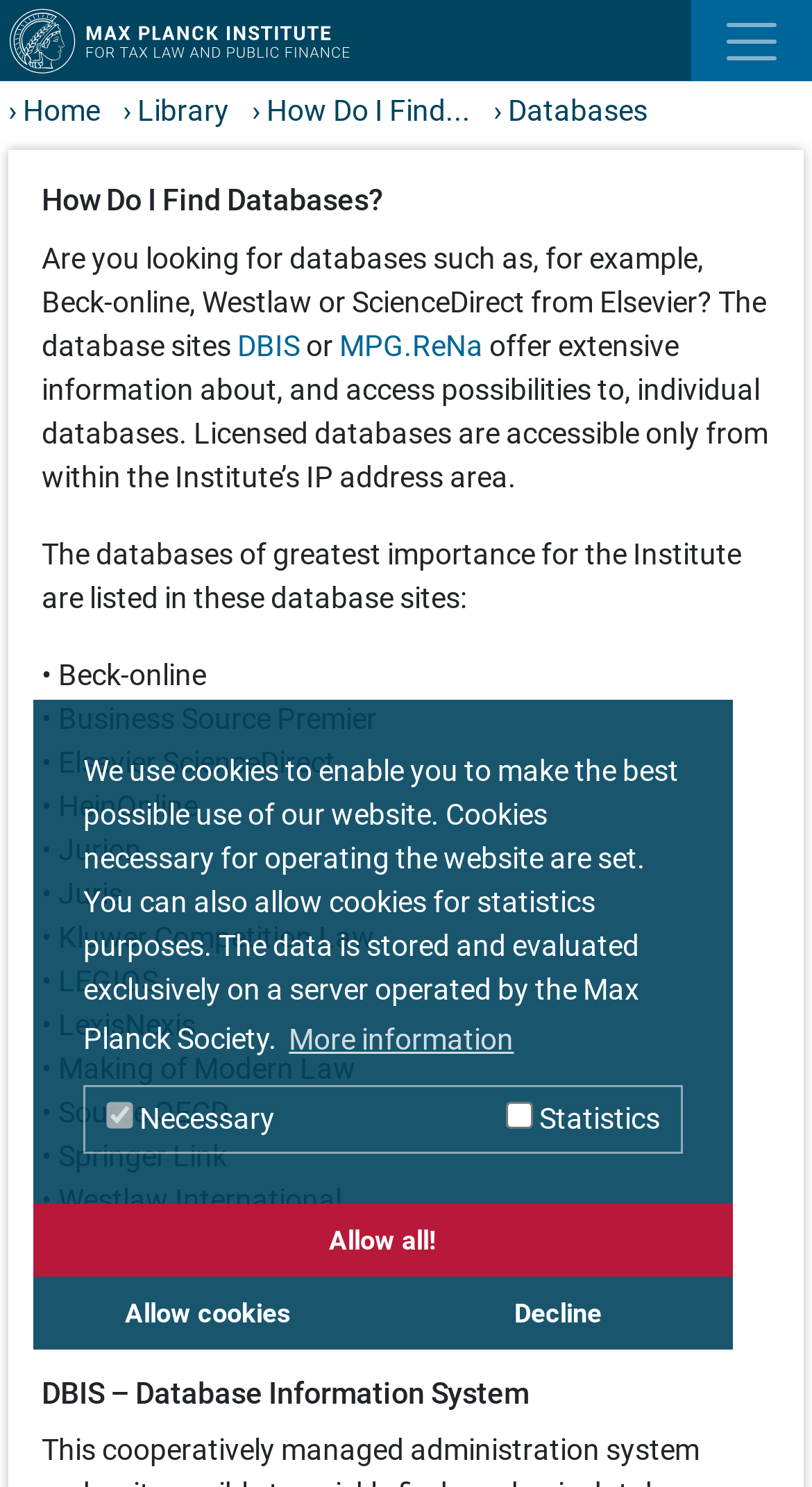Please find the bounding box coordinates of the element that you should click to achieve the following instruction: "Find 'Databases'". The coordinates should be presented as four float numbers between 0 and 1: [left, top, right, bottom].

[0.608, 0.064, 0.818, 0.086]